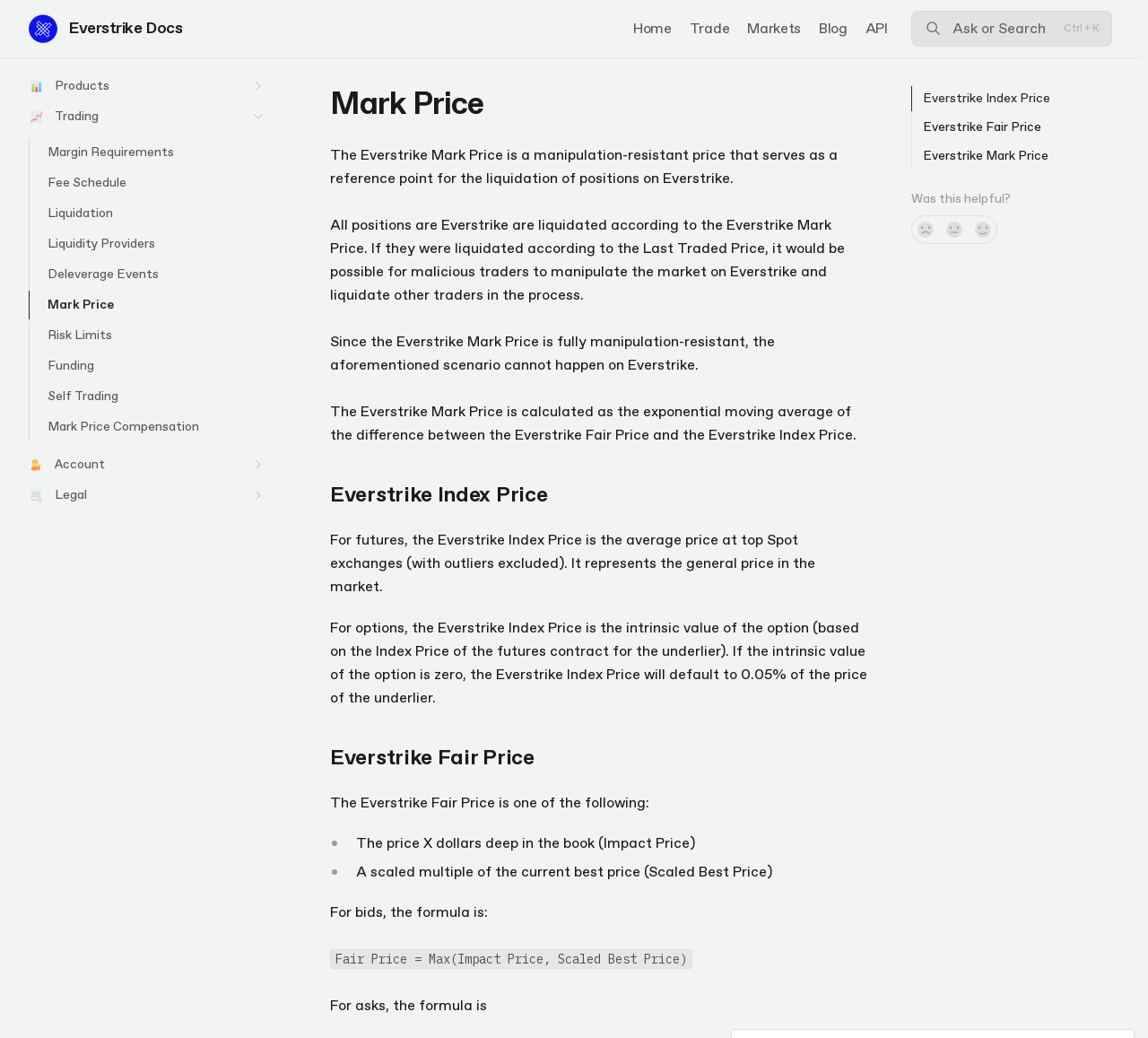Please identify the bounding box coordinates of the element's region that I should click in order to complete the following instruction: "Read the article about How Music Therapy Offers Relief from Depression and Anxiety". The bounding box coordinates consist of four float numbers between 0 and 1, i.e., [left, top, right, bottom].

None